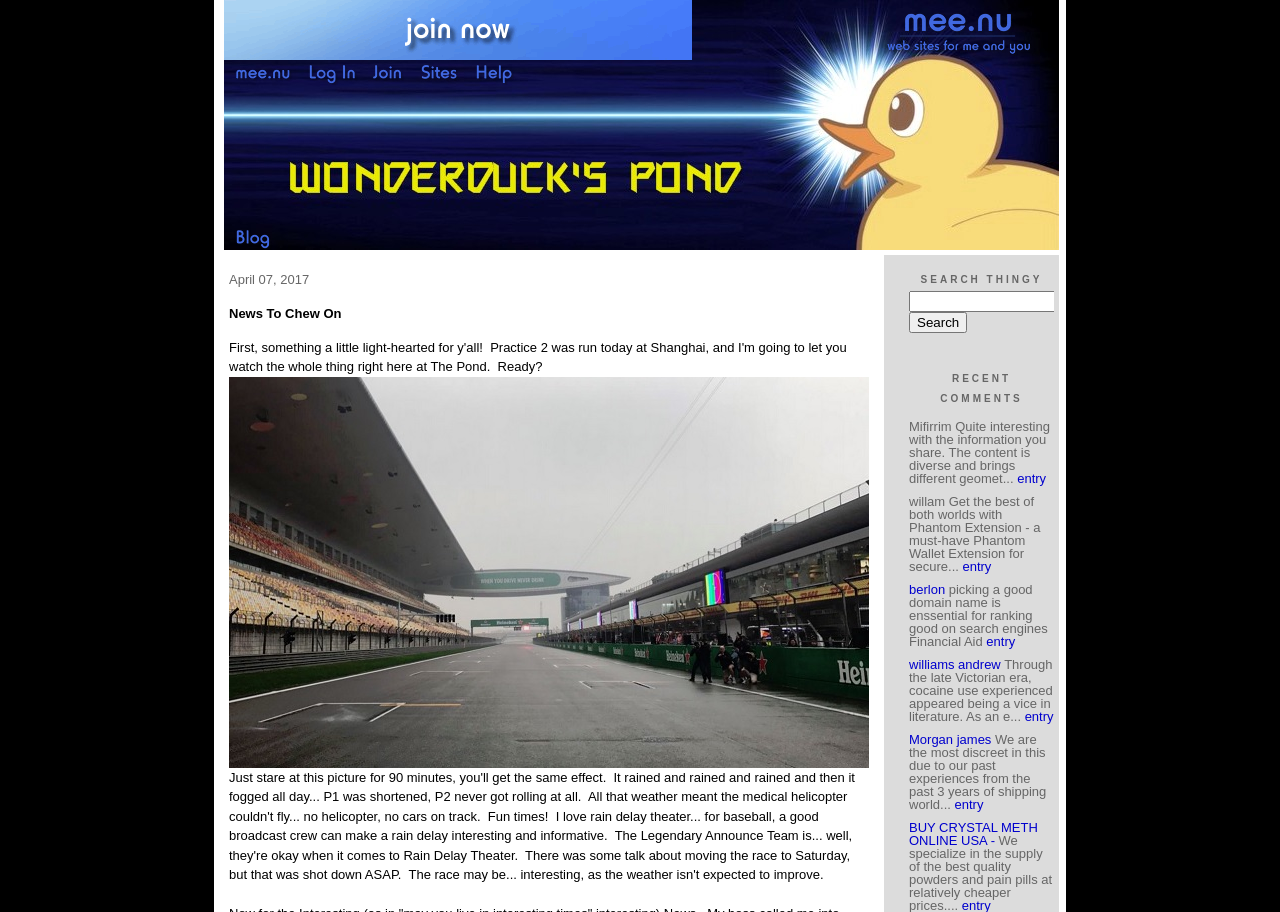Explain in detail what you observe on this webpage.

The webpage "Wonderduck's Pond" has a top navigation bar with several links, including "mee.nu" appearing three times, "Log In", "Join", "Sites", and "Help". These links are accompanied by small images. Below the navigation bar, there is a large link with an image, spanning across the top half of the page.

On the left side of the page, there is a section with a heading "April 07, 2017" followed by a static text "News To Chew On". Below this section, there is a link "Blog".

On the right side of the page, there is a search bar with a heading "SEARCH THINGY" and a textbox to input search queries. A "Search" button is located next to the textbox. Below the search bar, there is a section with a heading "RECENT COMMENTS" followed by several static texts and links, each representing a comment. The comments are from various users, including Mifirrim, willam, berlon, and others, and they discuss various topics such as Phantom Extension, domain names, and cocaine use. Each comment has a link to the original entry.